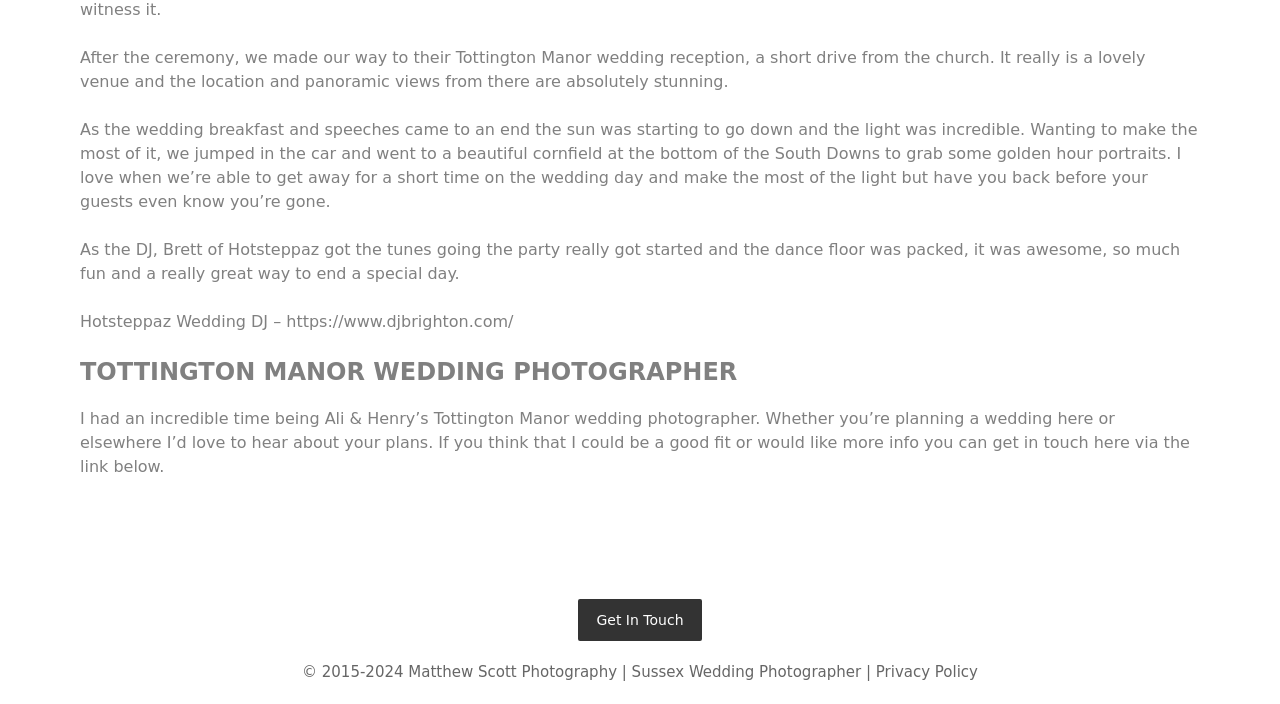What is the link to get in touch with the photographer?
Please give a detailed and elaborate answer to the question.

The link to get in touch with the photographer is a button located at the bottom of the webpage, which says 'Get In Touch' and is a call-to-action for potential clients to contact the photographer.